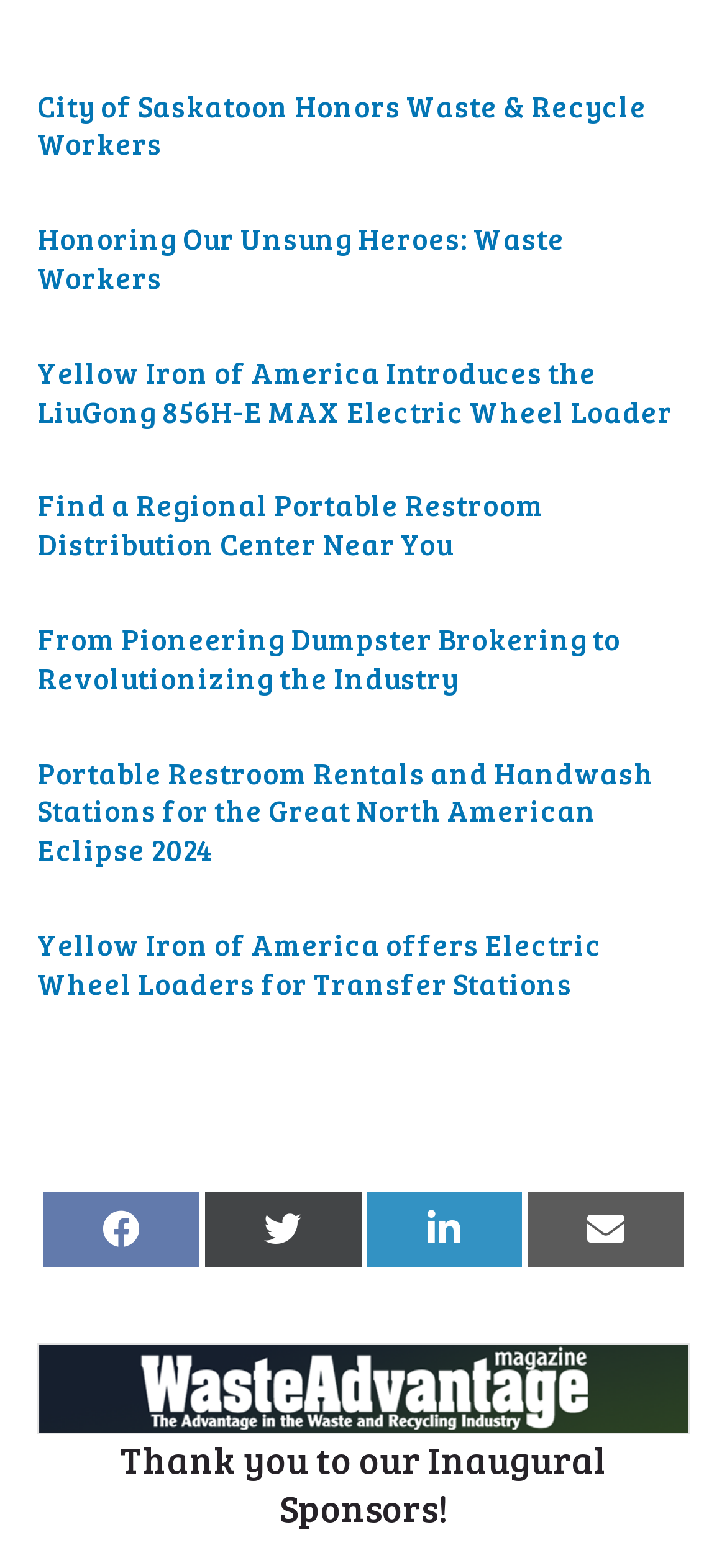What is the topic of the first heading?
Ensure your answer is thorough and detailed.

I looked at the OCR text of the first heading element, which is 'City of Saskatoon Honors Waste & Recycle Workers', and determined that the topic is about Waste & Recycle Workers.